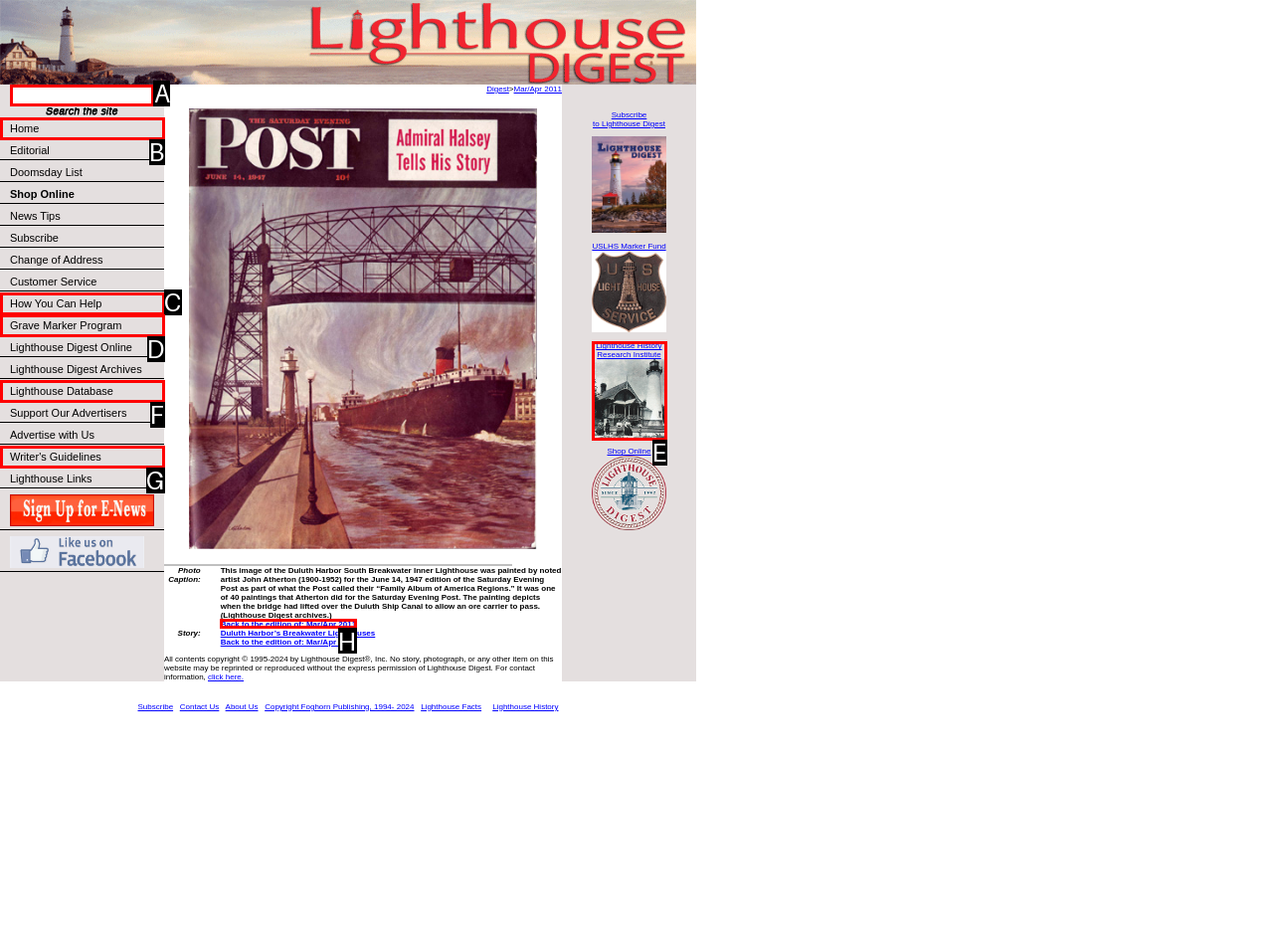Select the appropriate HTML element that needs to be clicked to finish the task: Browse Blank Apparel
Reply with the letter of the chosen option.

None